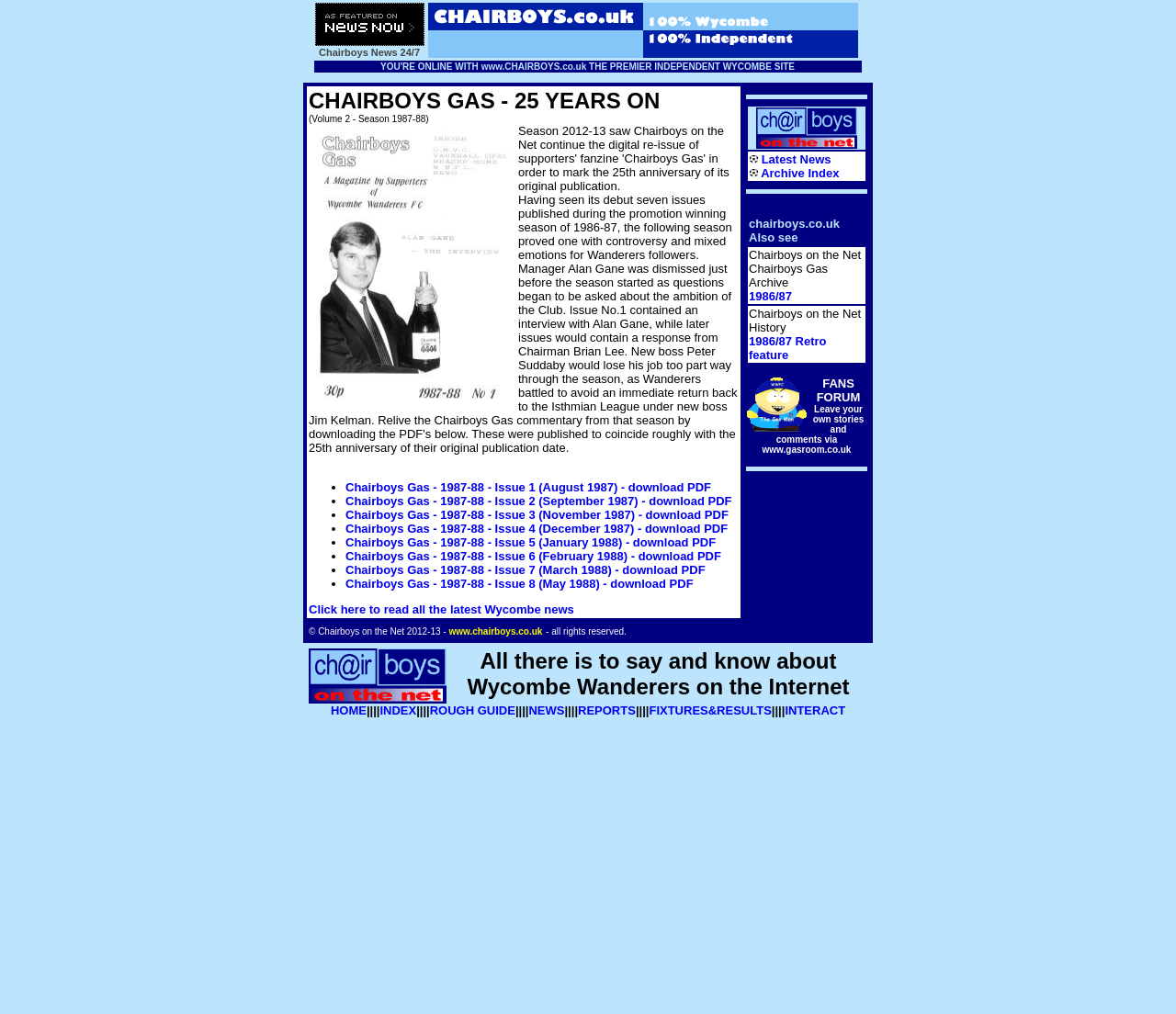Please identify the bounding box coordinates of the element's region that needs to be clicked to fulfill the following instruction: "visit the Gas Room FANS FORUM". The bounding box coordinates should consist of four float numbers between 0 and 1, i.e., [left, top, right, bottom].

[0.648, 0.371, 0.735, 0.449]